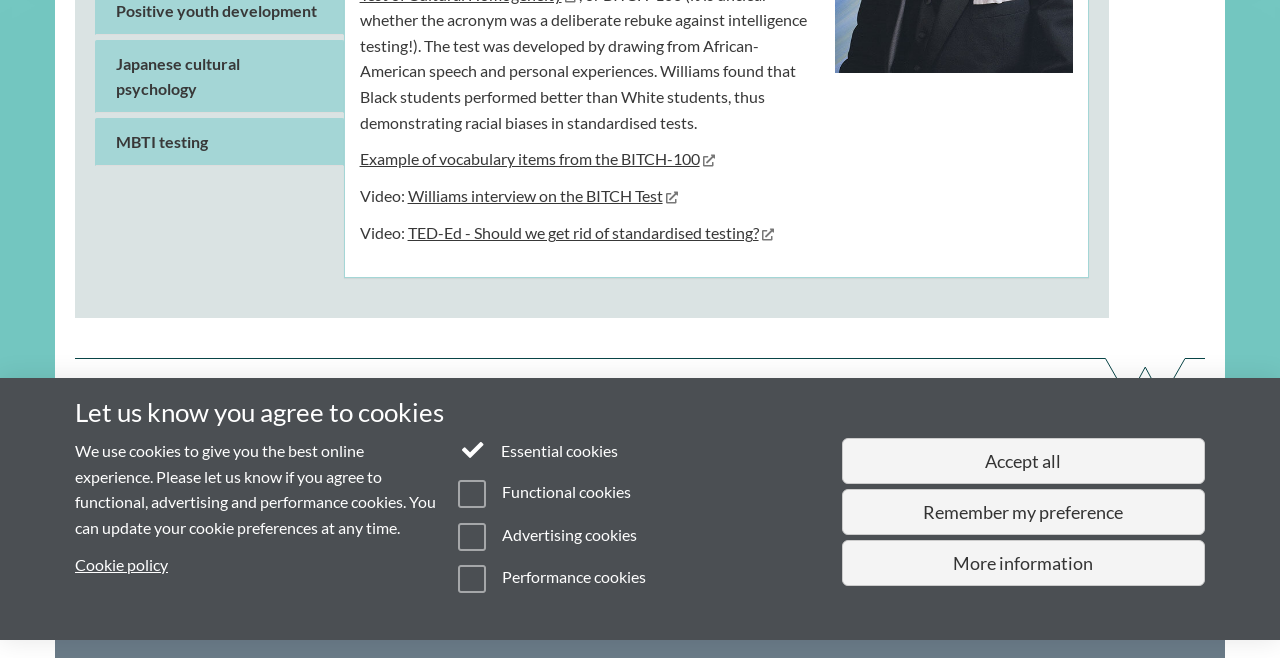Determine the bounding box for the UI element as described: "+44 (0)24 7652 3096". The coordinates should be represented as four float numbers between 0 and 1, formatted as [left, top, right, bottom].

[0.078, 0.608, 0.179, 0.633]